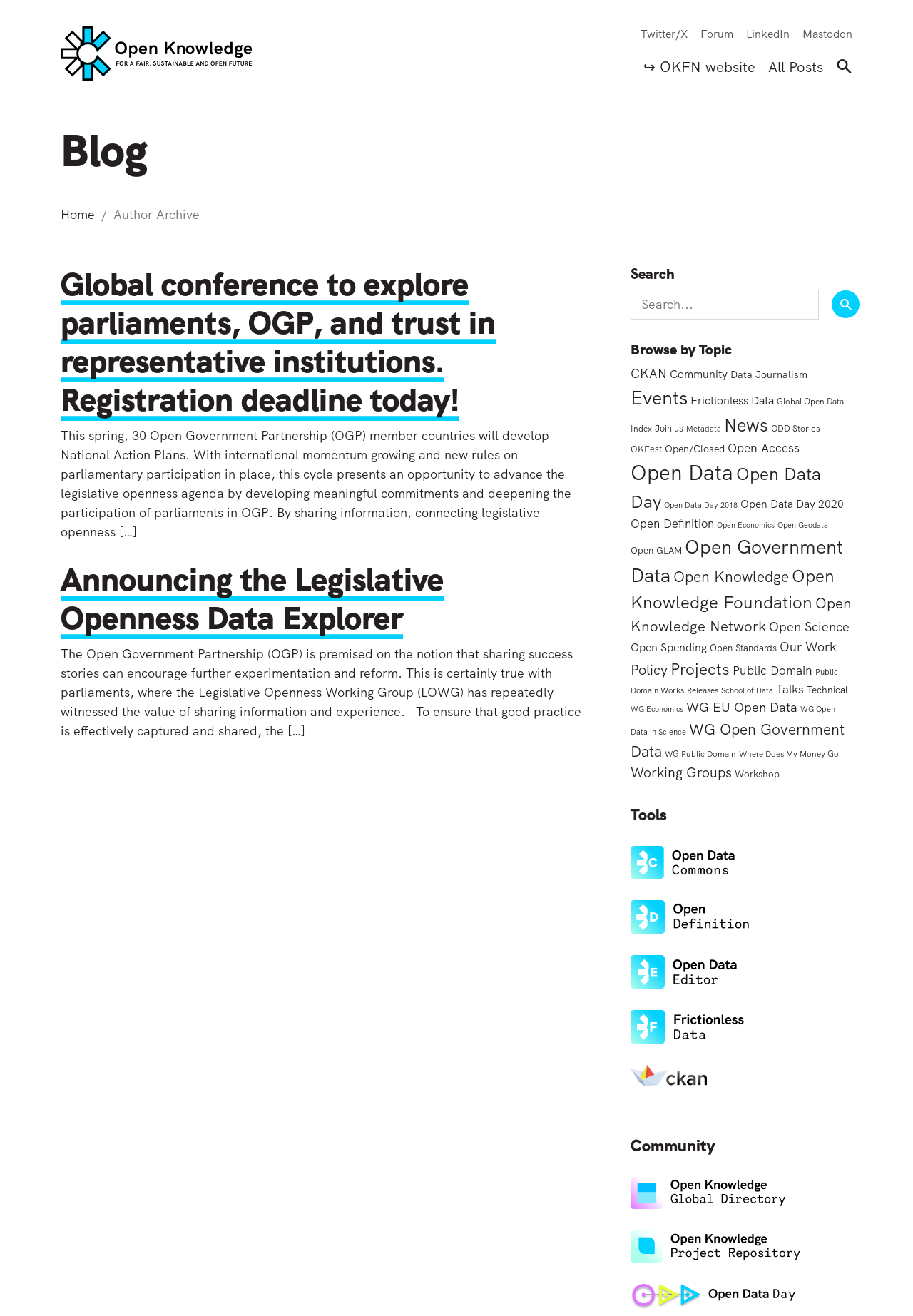Describe the entire webpage, focusing on both content and design.

This webpage appears to be a blog page from the Open Knowledge Foundation. At the top, there is a navigation bar with links to Twitter, Forum, LinkedIn, Mastodon, and the OKFN website. Below this, there is a search bar with a submit button. 

To the left of the search bar, there is a heading that reads "Blog" and a breadcrumb navigation menu that shows the current page is an author archive. Below this, there are two articles with headings, "Global conference to explore parliaments, OGP, and trust in representative institutions. Registration deadline today!" and "Announcing the Legislative Openness Data Explorer". Each article has a brief summary of text below the heading.

To the right of the articles, there is a section with headings "Search", "Browse by Topic", and "Tools". Under "Browse by Topic", there are numerous links to various topics, such as CKAN, Community, Data Journalism, and many others. Under "Tools", there are three figures with links, but no descriptive text.

At the very top of the page, there is a small image and a link to "Greg Brown – Open Knowledge Foundation blog".